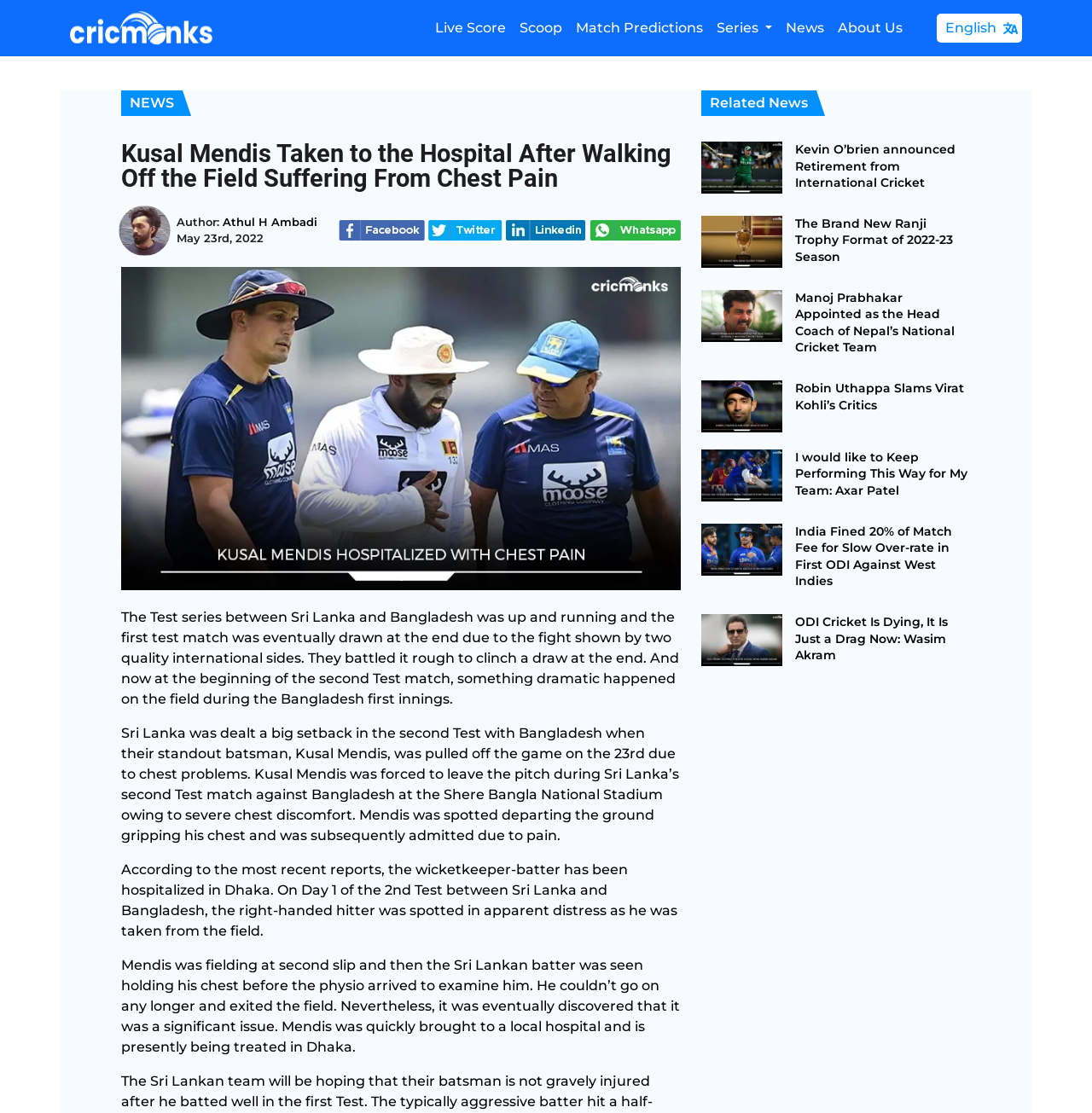Look at the image and write a detailed answer to the question: 
What is the name of the Sri Lankan batsman who was hospitalized?

The name of the Sri Lankan batsman who was hospitalized can be found in the article, where it says 'Kusal Mendis was pulled off the game on the 23rd due to chest problems'.